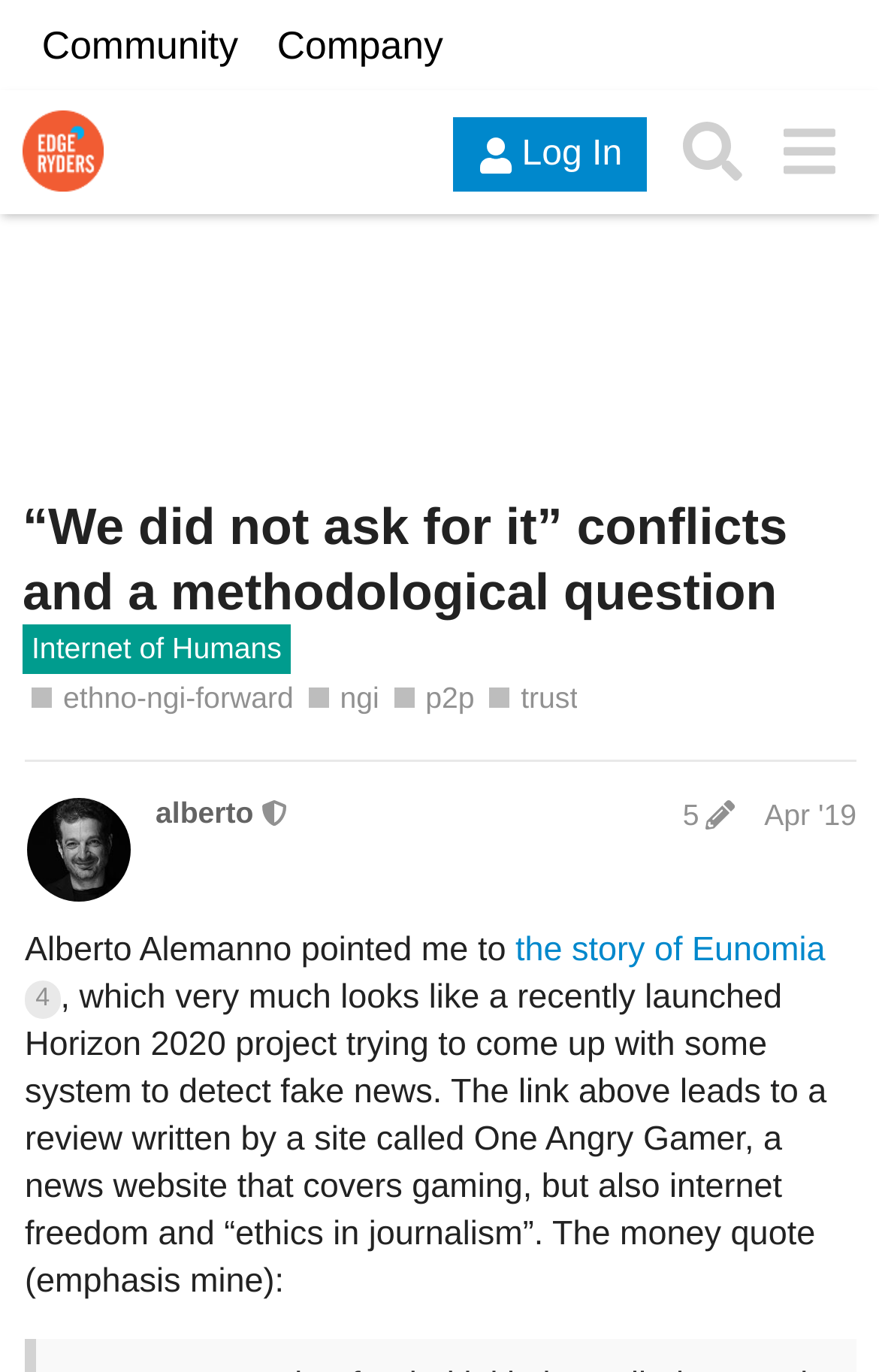Please determine the bounding box coordinates for the element with the description: "the story of Eunomia 4".

[0.028, 0.678, 0.939, 0.741]